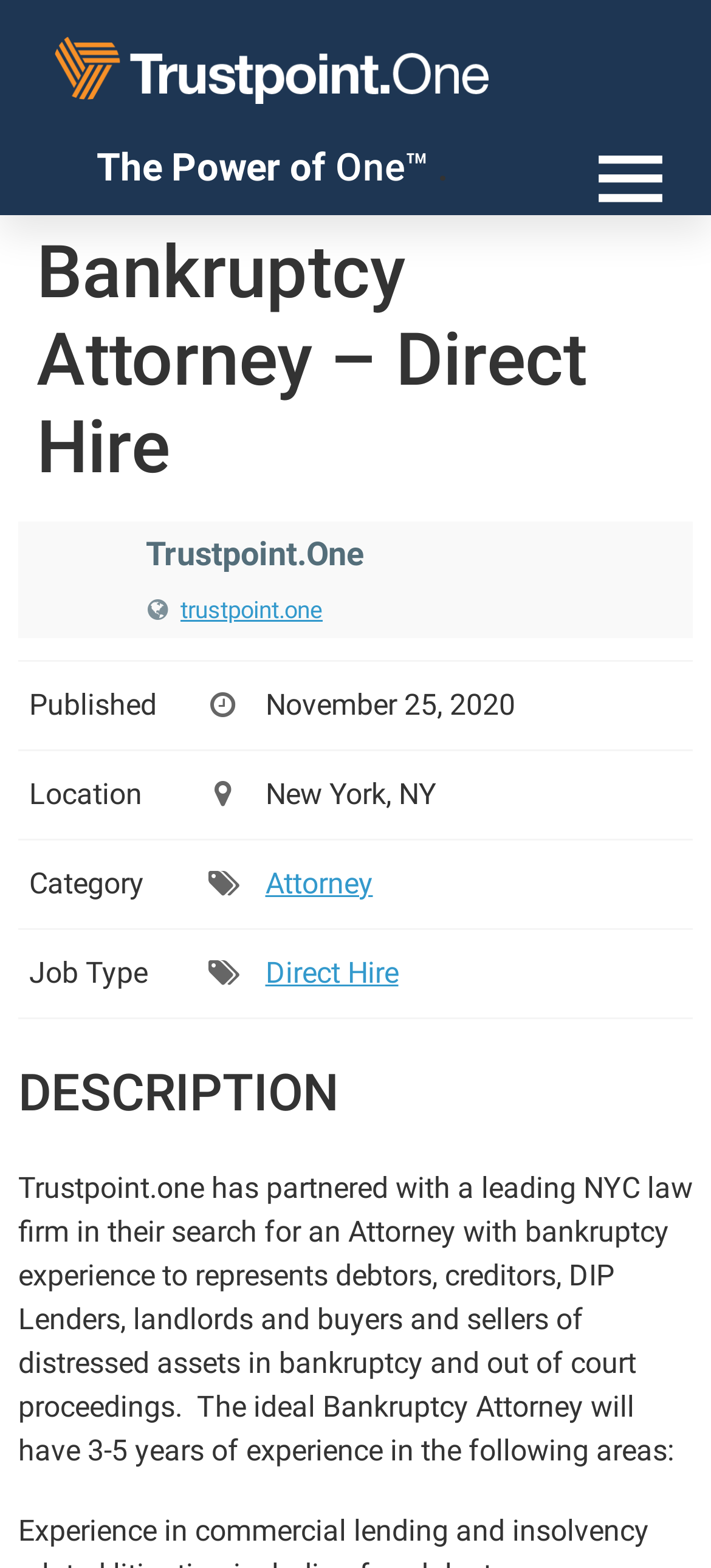Bounding box coordinates are specified in the format (top-left x, top-left y, bottom-right x, bottom-right y). All values are floating point numbers bounded between 0 and 1. Please provide the bounding box coordinate of the region this sentence describes: alt="Menu"

[0.826, 0.086, 0.949, 0.142]